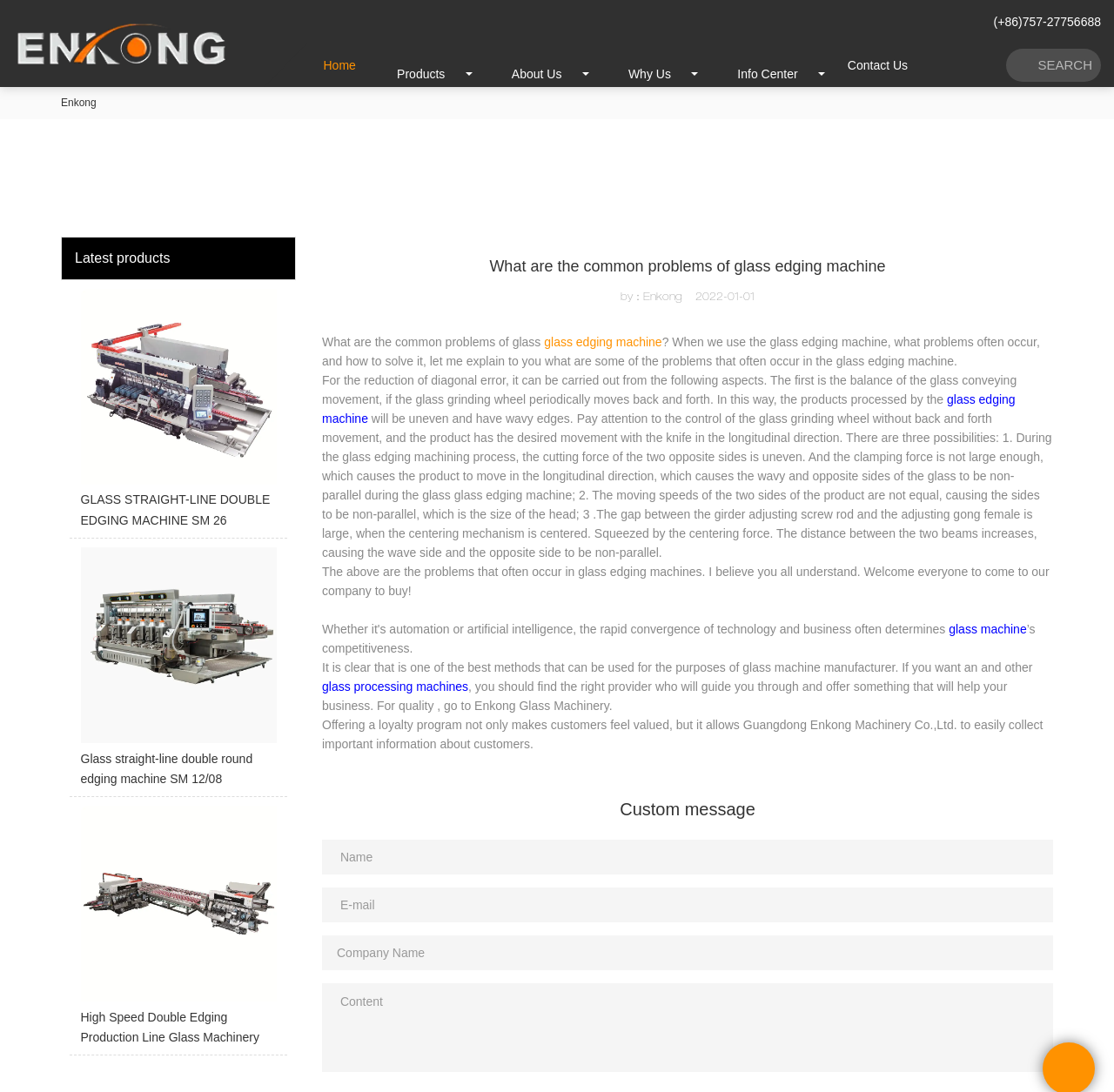Using the provided description glass machine, find the bounding box coordinates for the UI element. Provide the coordinates in (top-left x, top-left y, bottom-right x, bottom-right y) format, ensuring all values are between 0 and 1.

[0.852, 0.57, 0.922, 0.582]